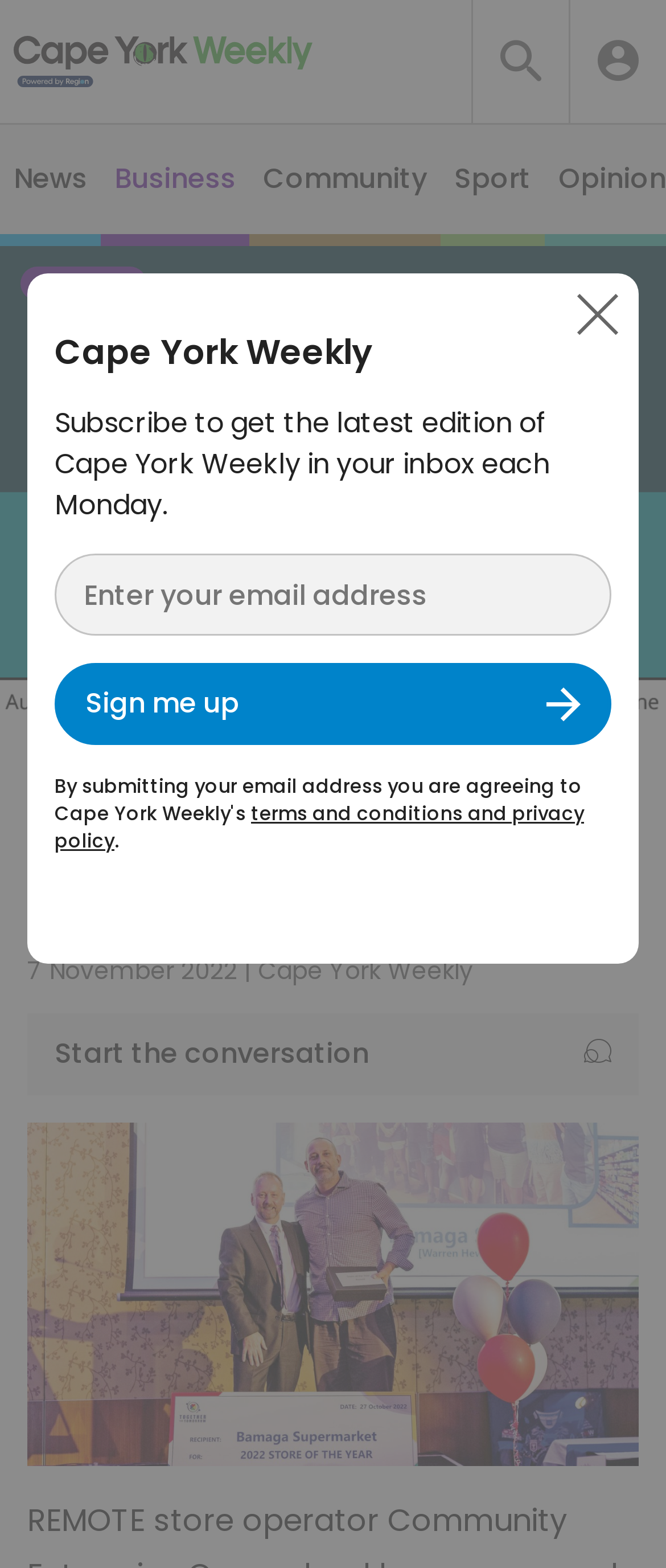Please specify the bounding box coordinates of the region to click in order to perform the following instruction: "Read the news".

[0.0, 0.08, 0.151, 0.157]